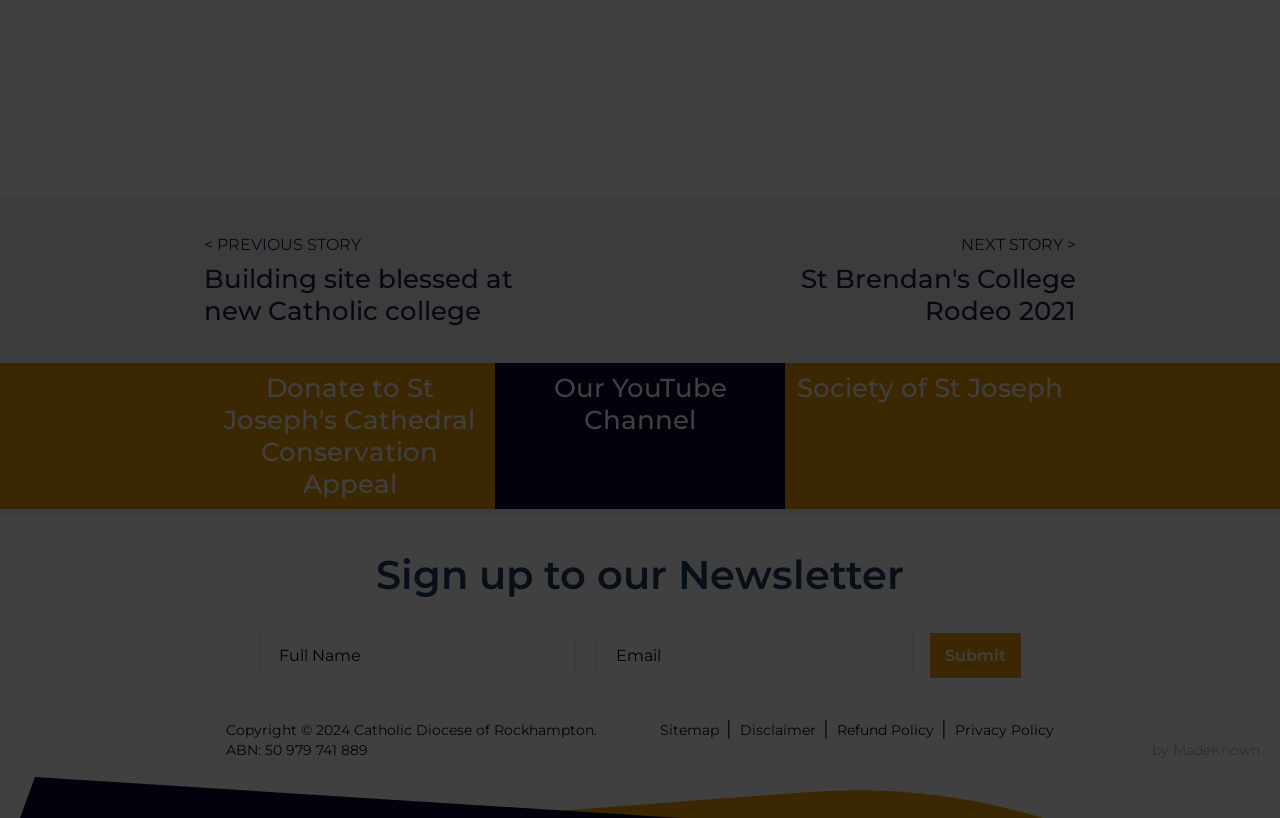Locate the bounding box coordinates of the segment that needs to be clicked to meet this instruction: "Go to the sitemap".

[0.516, 0.881, 0.562, 0.903]